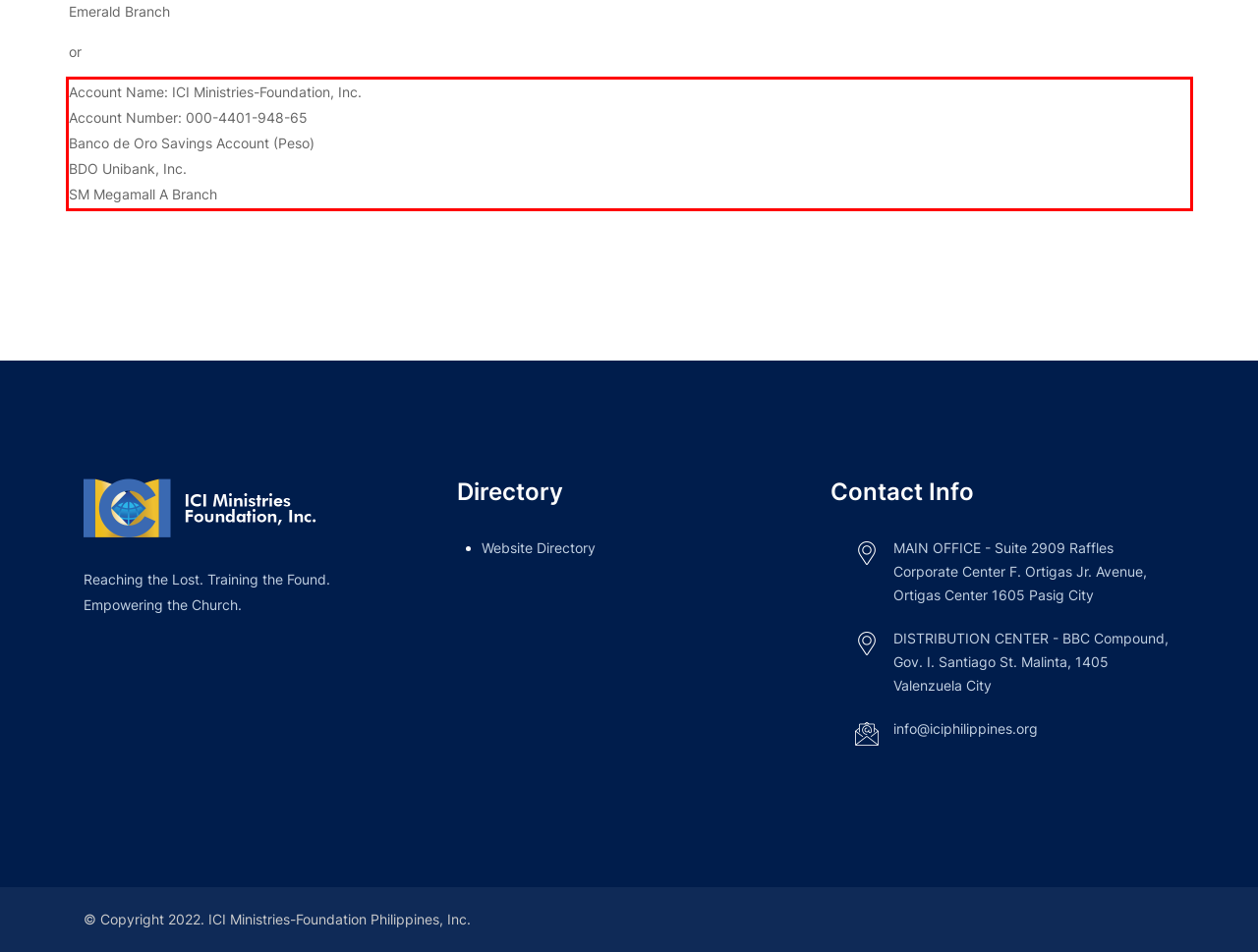Please analyze the screenshot of a webpage and extract the text content within the red bounding box using OCR.

Account Name: ICI Ministries-Foundation, Inc. Account Number: 000-4401-948-65 Banco de Oro Savings Account (Peso) BDO Unibank, Inc. SM Megamall A Branch